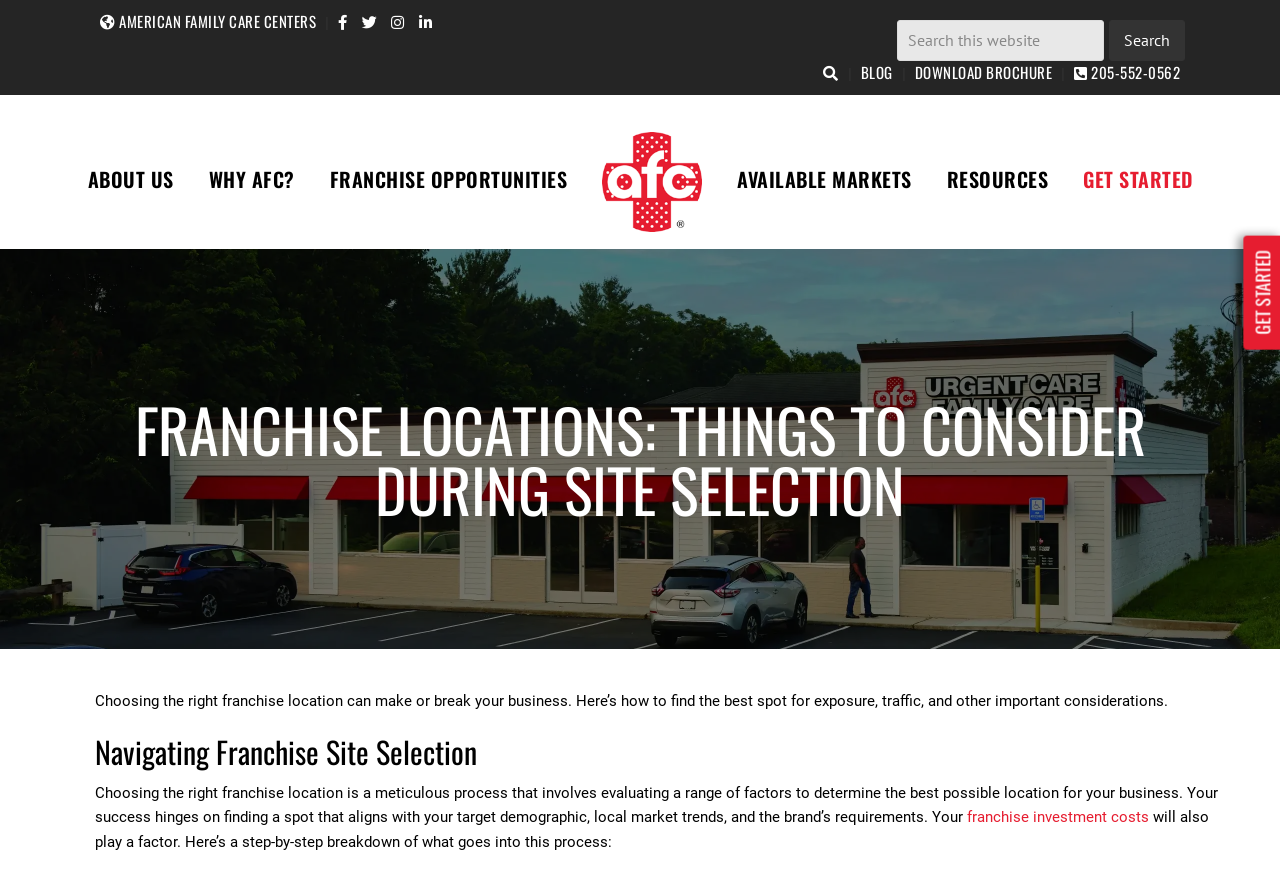Determine the bounding box coordinates of the region that needs to be clicked to achieve the task: "Download the brochure".

[0.714, 0.069, 0.822, 0.095]